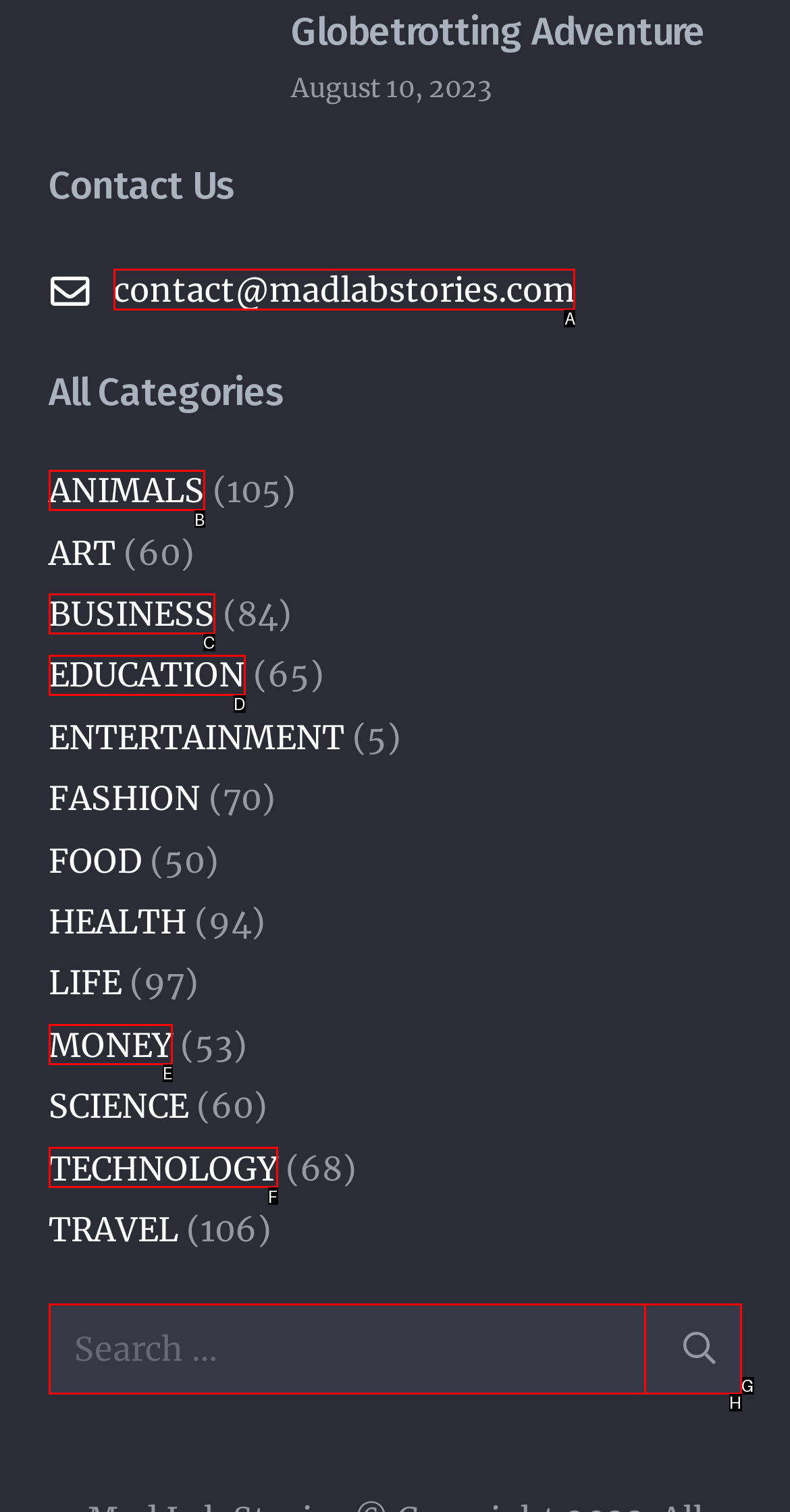Identify the HTML element that should be clicked to accomplish the task: Contact us
Provide the option's letter from the given choices.

A